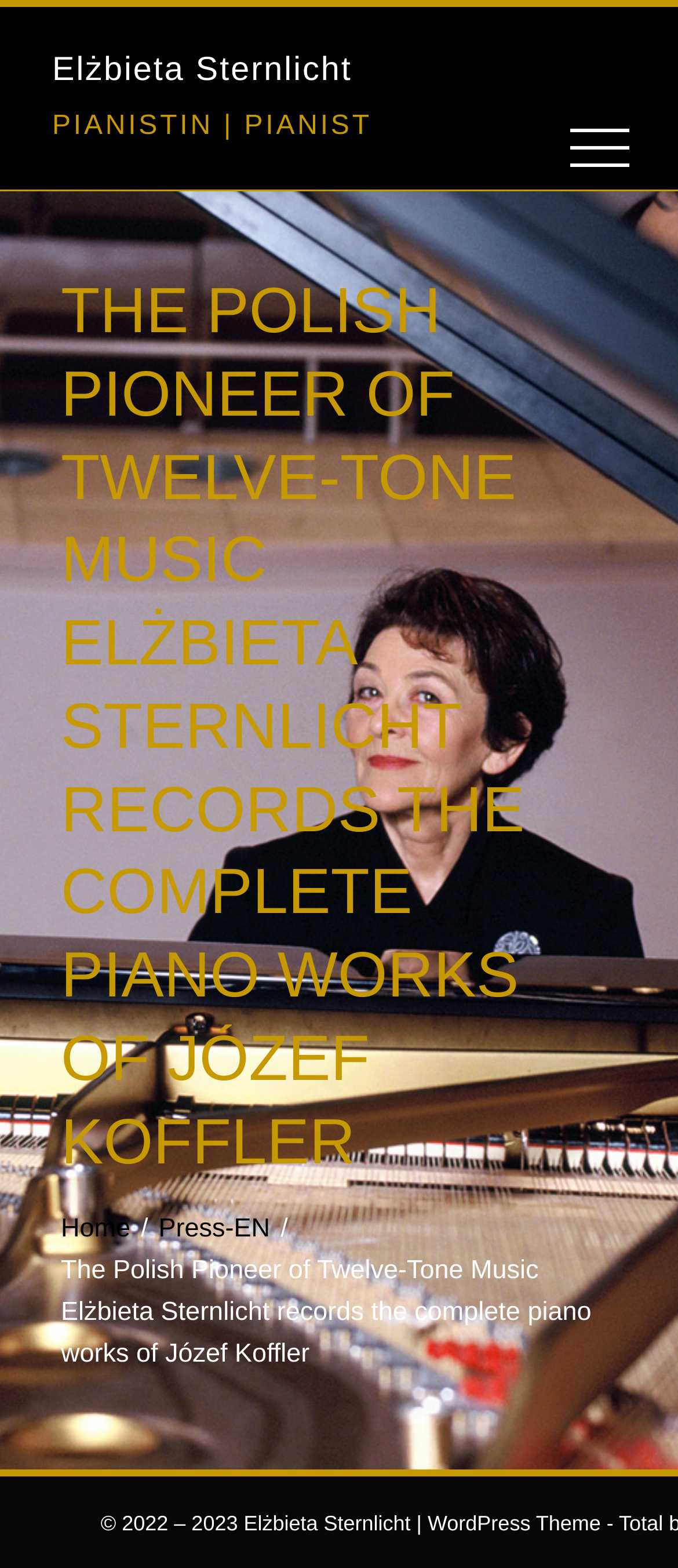Identify and provide the main heading of the webpage.

THE POLISH PIONEER OF TWELVE-TONE MUSIC
ELŻBIETA STERNLICHT RECORDS THE COMPLETE PIANO WORKS OF JÓZEF KOFFLER